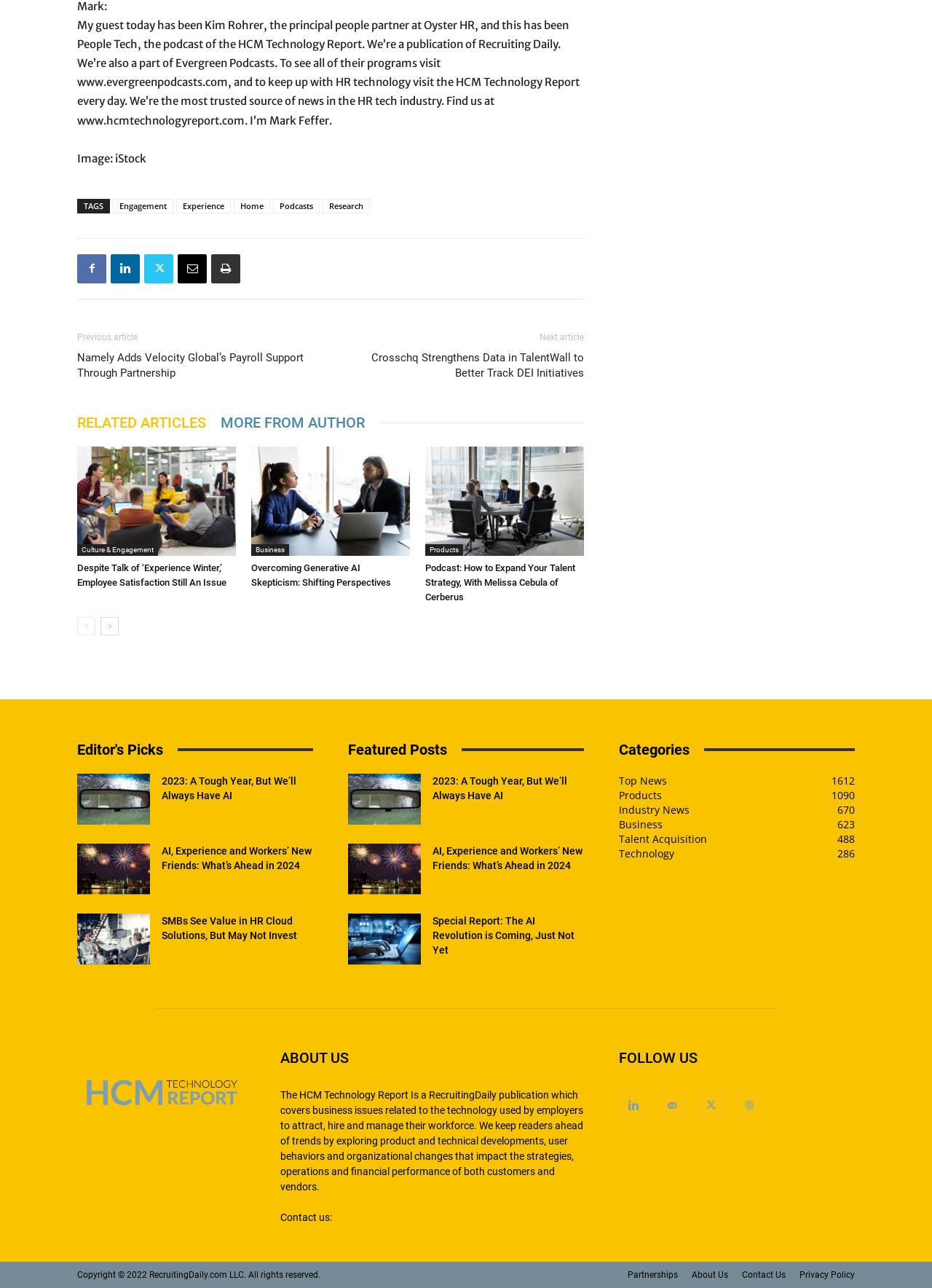Please identify the coordinates of the bounding box for the clickable region that will accomplish this instruction: "Click on the 'Engagement' link".

[0.121, 0.154, 0.186, 0.166]